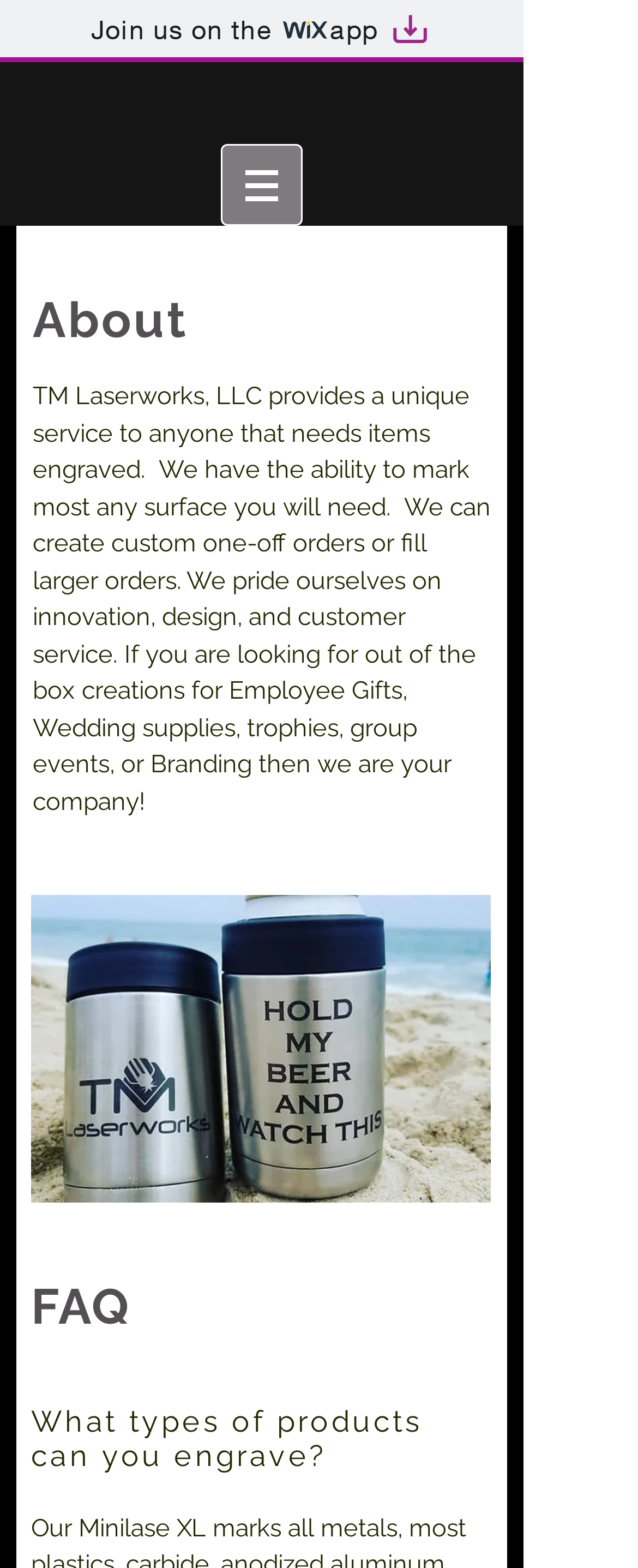Provide a brief response in the form of a single word or phrase:
What is the first FAQ question on the webpage?

What types of products can you engrave?